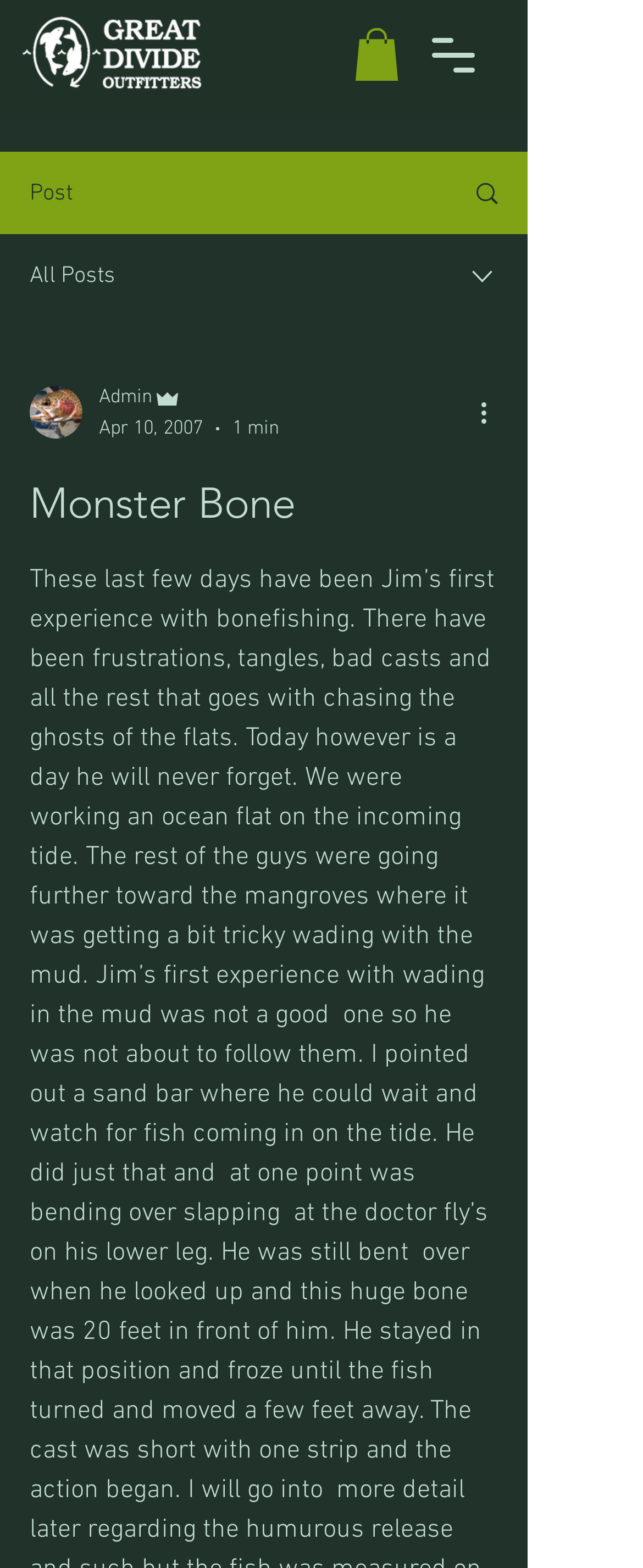Show the bounding box coordinates for the HTML element described as: "aria-label="Open navigation menu"".

[0.641, 0.008, 0.769, 0.061]